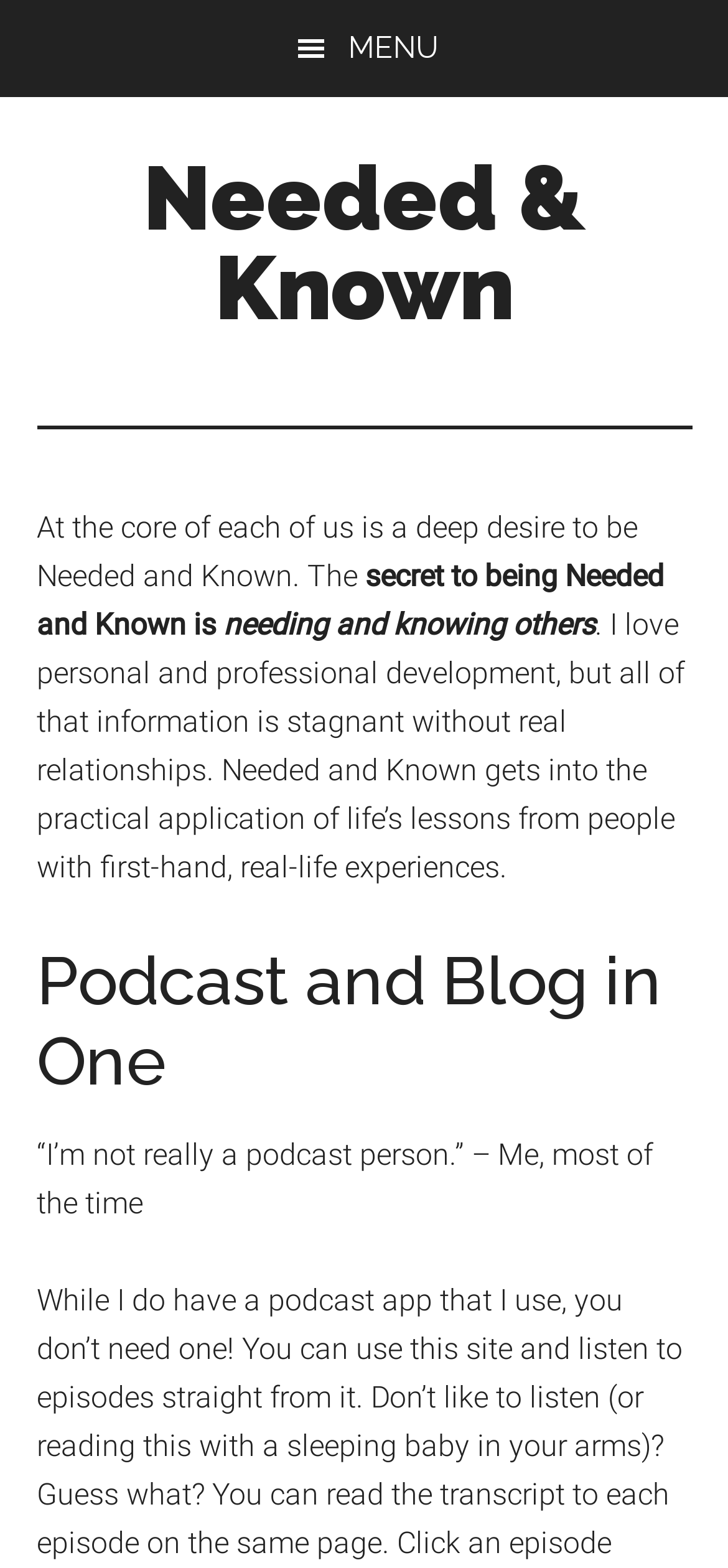Detail the various sections and features of the webpage.

The webpage is titled "The Secret to Needed and Known - Needed & Known" and has a prominent menu button at the top left corner. Below the menu button, there are three skip links: "Skip to main content", "Skip to primary sidebar", and "Skip to footer", all located at the top left corner.

The main content area is divided into two sections. On the left side, there is a link to "Needed & Known" with a description "The Podcast exploring extraordinary life stories" written in a smaller font below it. 

On the right side, there is a block of text that starts with "At the core of each of us is a deep desire to be Needed and Known. The secret to being Needed and Known is needing and knowing others." This text is followed by a longer paragraph discussing the importance of real relationships in personal and professional development. 

Below this text, there is a heading "Podcast and Blog in One" and another paragraph that starts with "“I’m not really a podcast person.” – Me, most of the time". Overall, the webpage has a total of 7 links, 1 button, and 6 blocks of text.